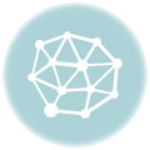Elaborate on the image with a comprehensive description.

The image features a minimalist, circular logo that showcases a network design. It is depicted in a soft blue background, emphasizing a white geometric network composed of interconnected nodes and lines. This design symbolizes connectivity, collaboration, and the sharing of information, reflecting themes often associated with community, technology, or education. The simplicity and clarity of the logo make it versatile for various applications, potentially relating to academic programs, bursary initiatives, or organizational branding.